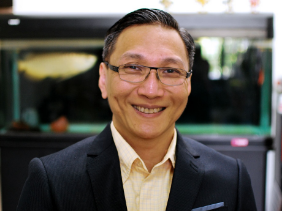Generate an elaborate caption that covers all aspects of the image.

The image features a smiling man in formal attire, wearing glasses, with a light-colored, collared shirt and a dark blazer. He appears approachable and confident, standing in front of a backdrop that includes a fish tank, suggesting a relaxed environment. This image likely represents Peter Tan, a Penangite known for his work in disability equality training and as a former columnist, indicating his advocacy and connections within the community. His warm expression adds a personal touch, reflecting his passion for sharing insights and experiences through his blog, which chronicles his life and thoughts.